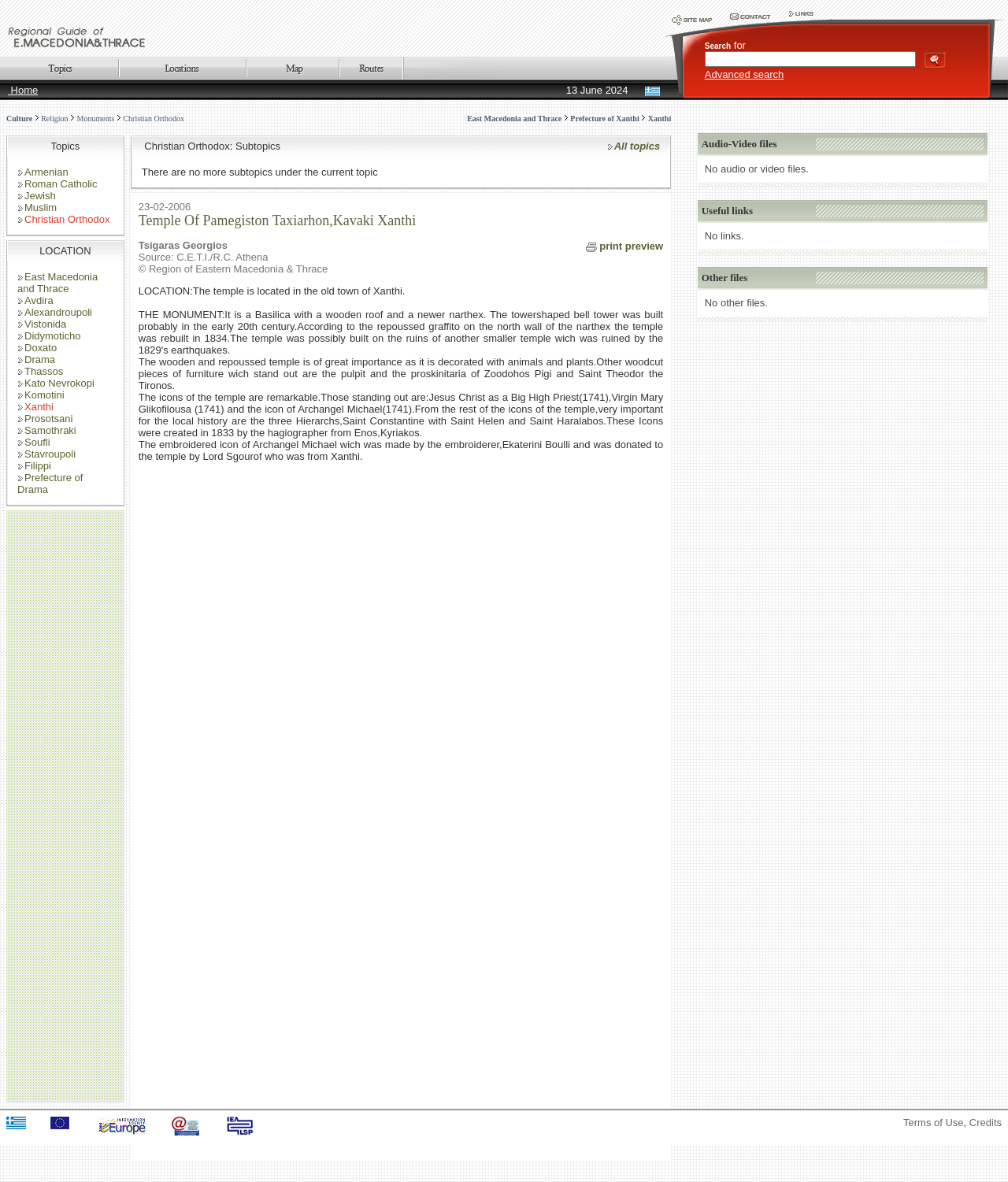Answer the question below using just one word or a short phrase: 
What is the date displayed on the webpage?

13 June 2024